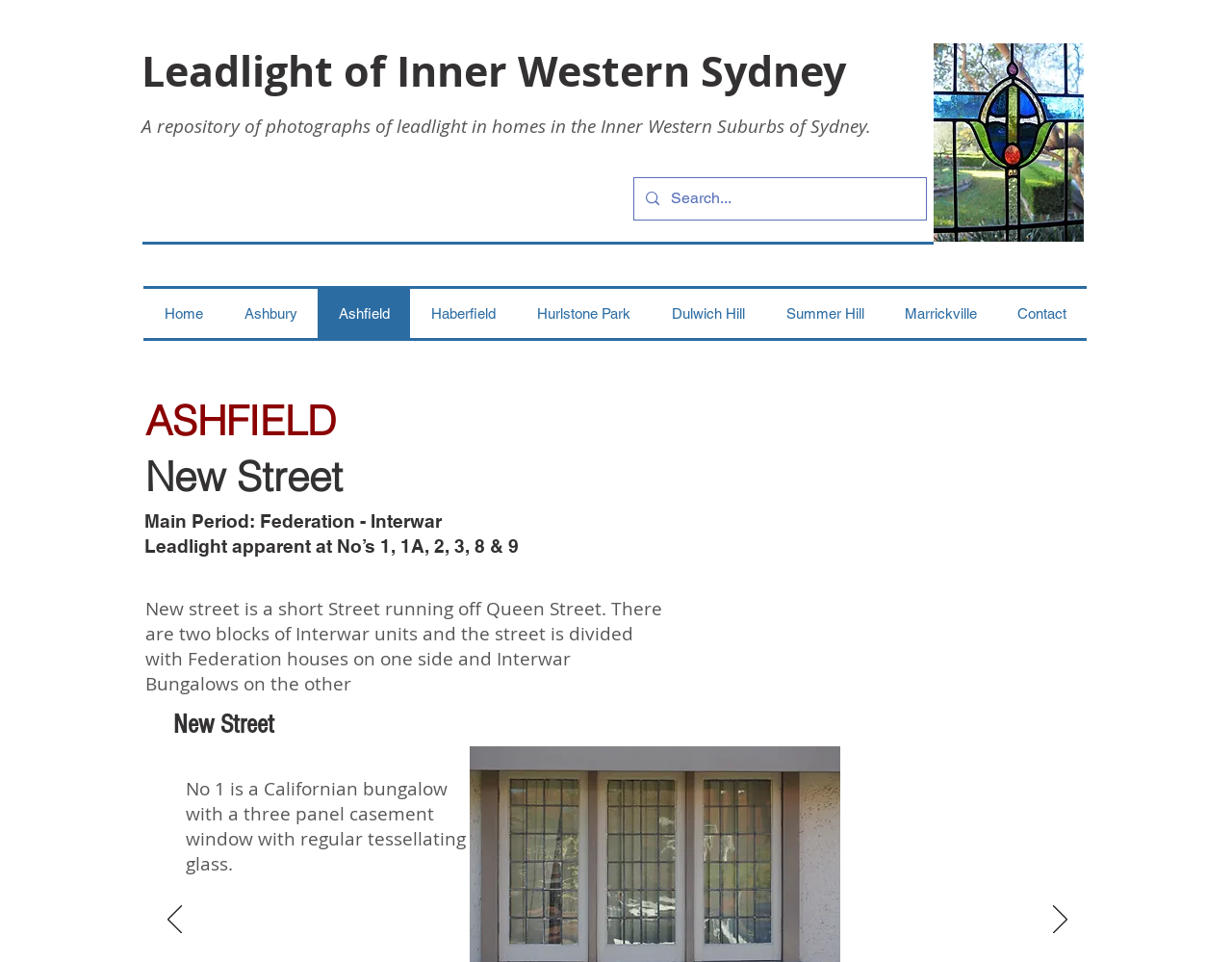Identify the bounding box coordinates of the specific part of the webpage to click to complete this instruction: "Go to Home page".

[0.116, 0.3, 0.181, 0.351]